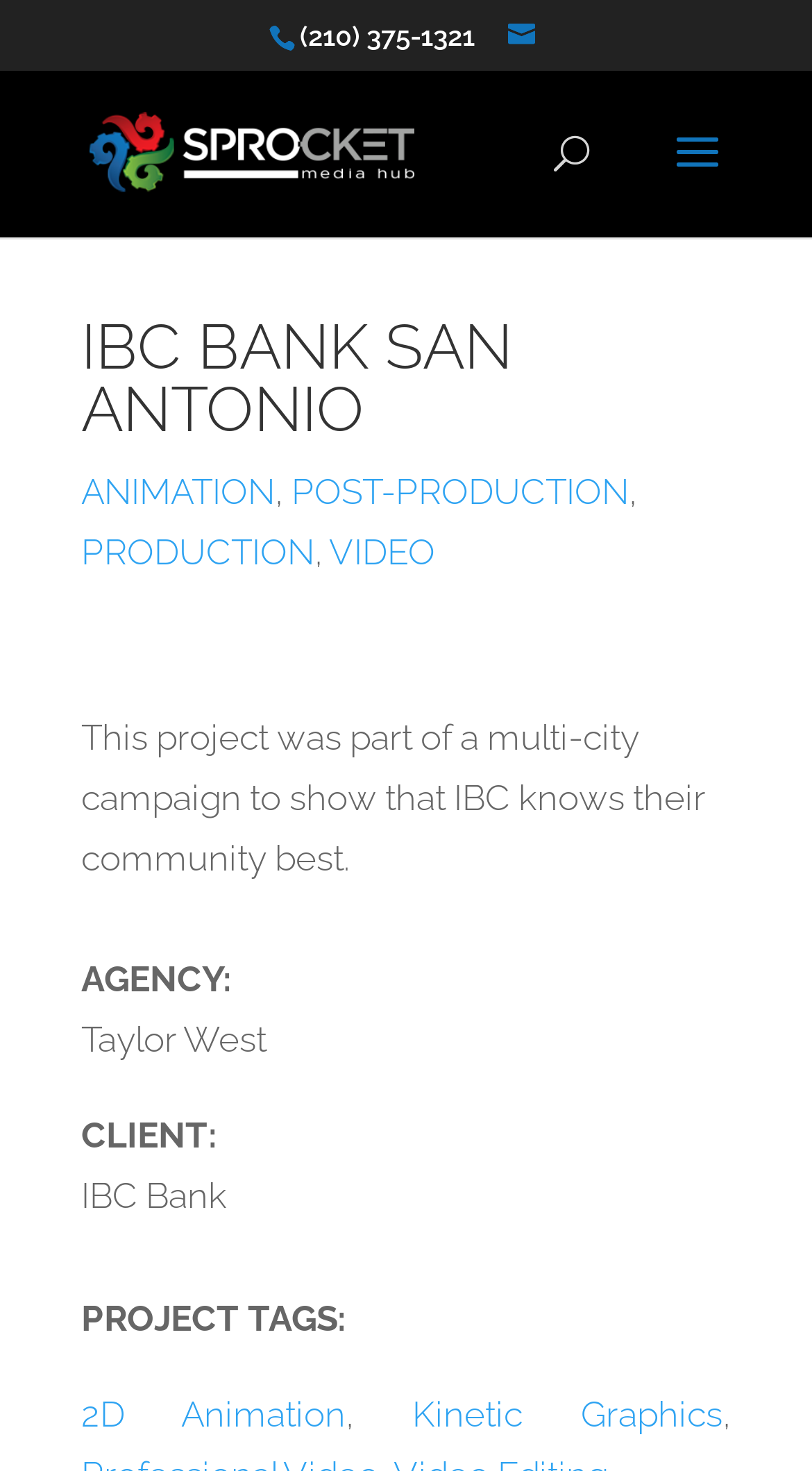Using the provided element description "parent_node: (210) 375-1321", determine the bounding box coordinates of the UI element.

[0.626, 0.014, 0.669, 0.035]